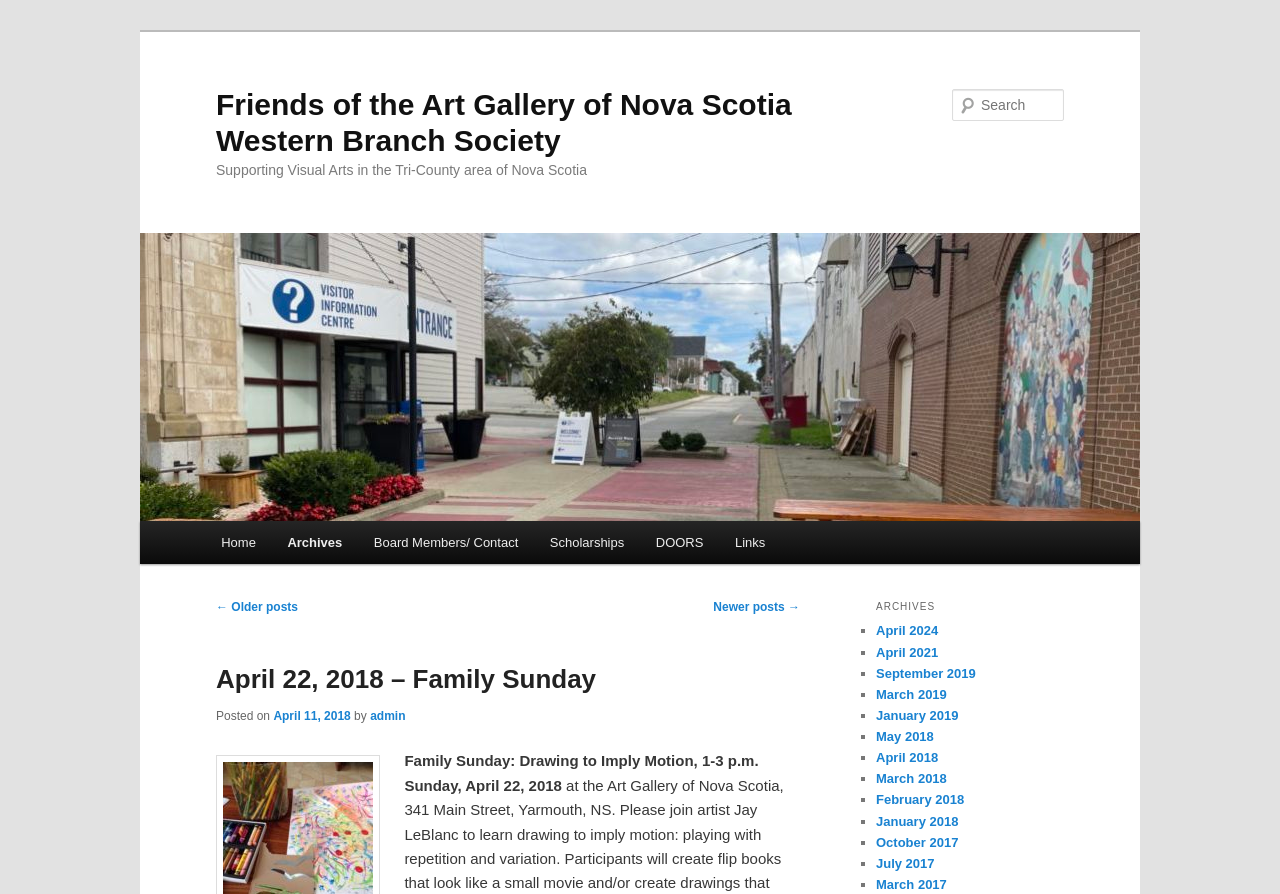What is the search function for?
Look at the image and respond with a one-word or short phrase answer.

Searching the website